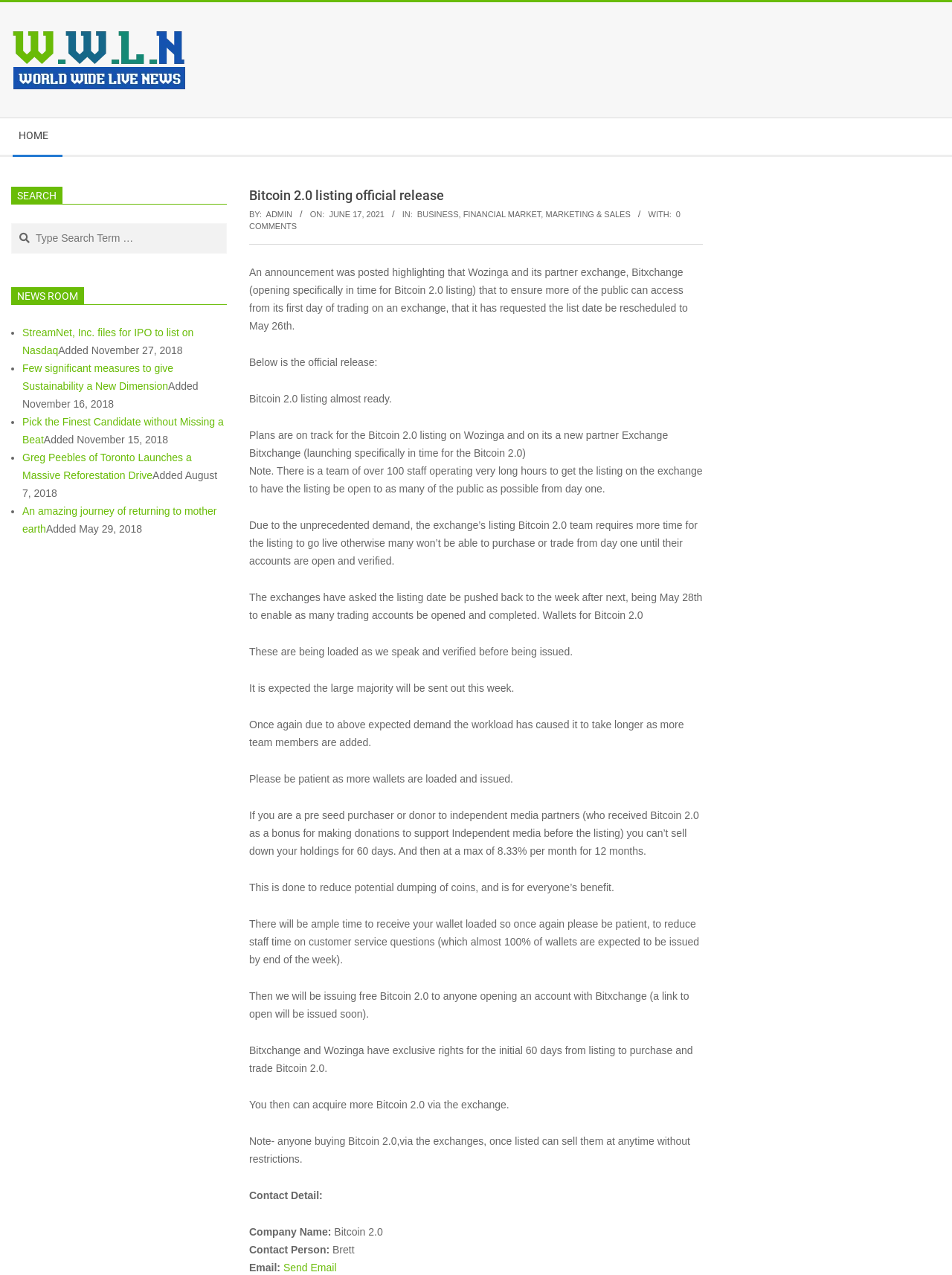Give a short answer to this question using one word or a phrase:
What is the name of the exchange partner of Wozinga?

Bitxchange